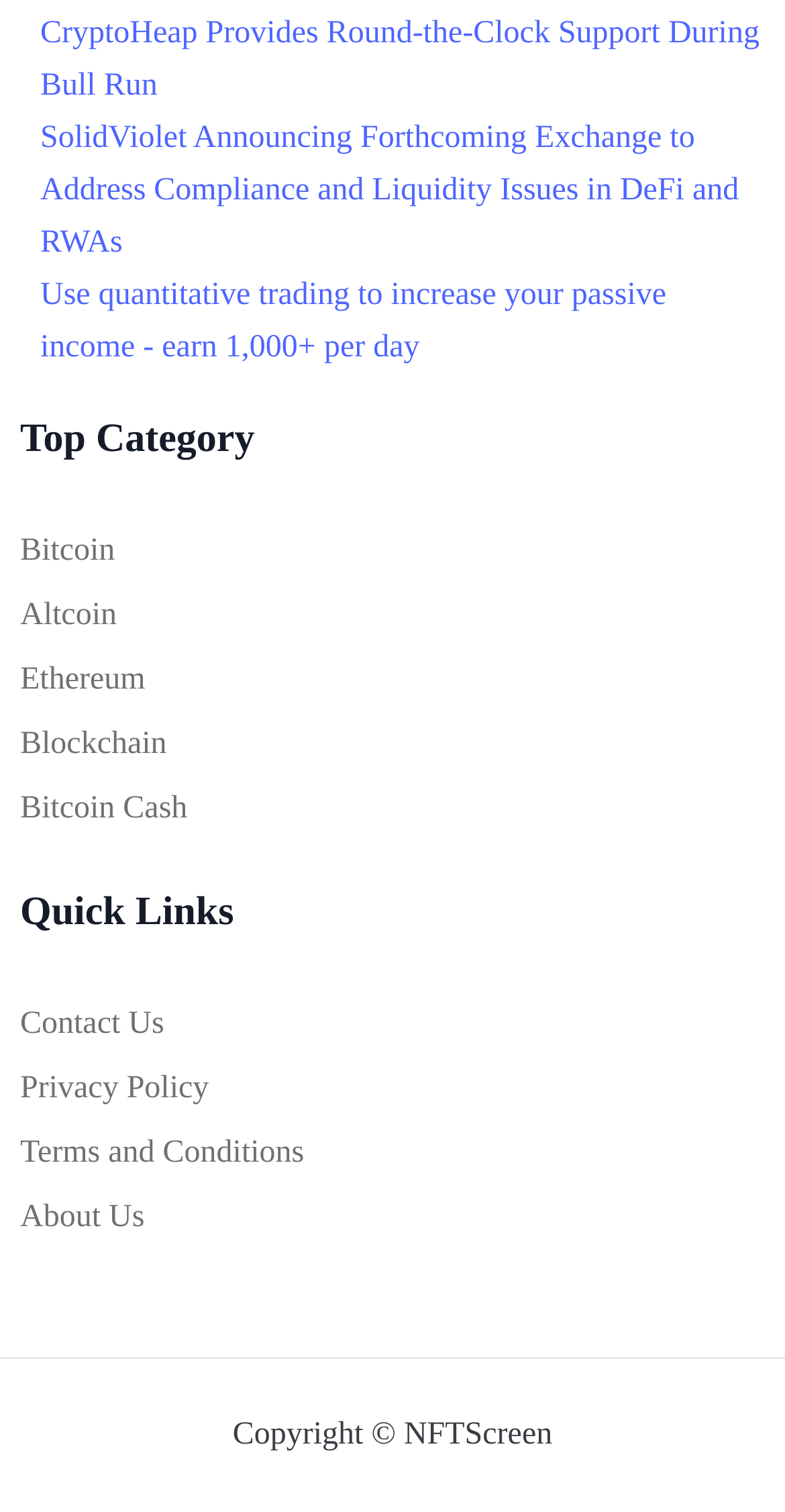Indicate the bounding box coordinates of the element that needs to be clicked to satisfy the following instruction: "Contact the website administrator". The coordinates should be four float numbers between 0 and 1, i.e., [left, top, right, bottom].

[0.026, 0.661, 0.209, 0.695]